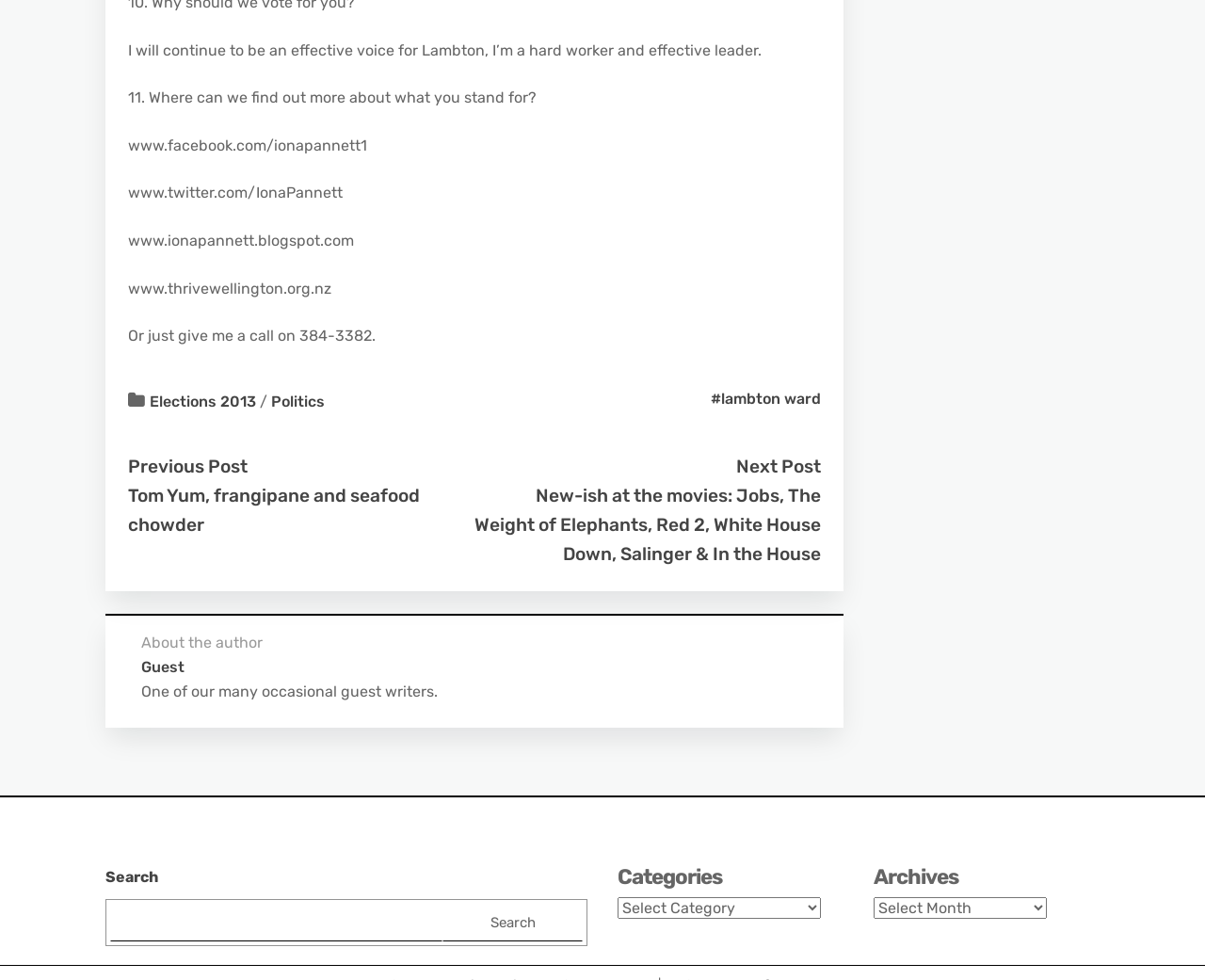Extract the bounding box coordinates for the UI element described by the text: "Next Post". The coordinates should be in the form of [left, top, right, bottom] with values between 0 and 1.

[0.611, 0.465, 0.681, 0.487]